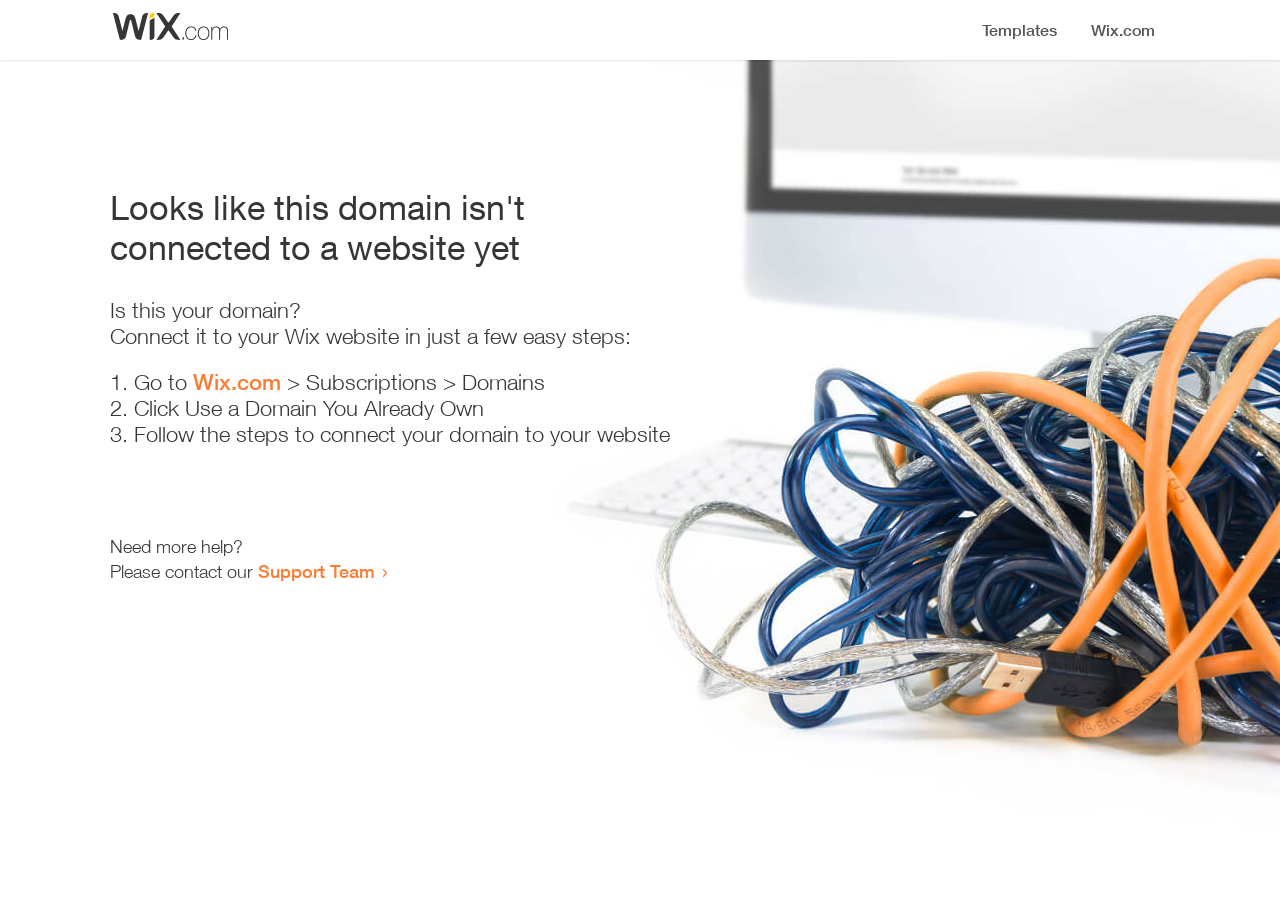What is the purpose of this webpage? Look at the image and give a one-word or short phrase answer.

Domain connection guide